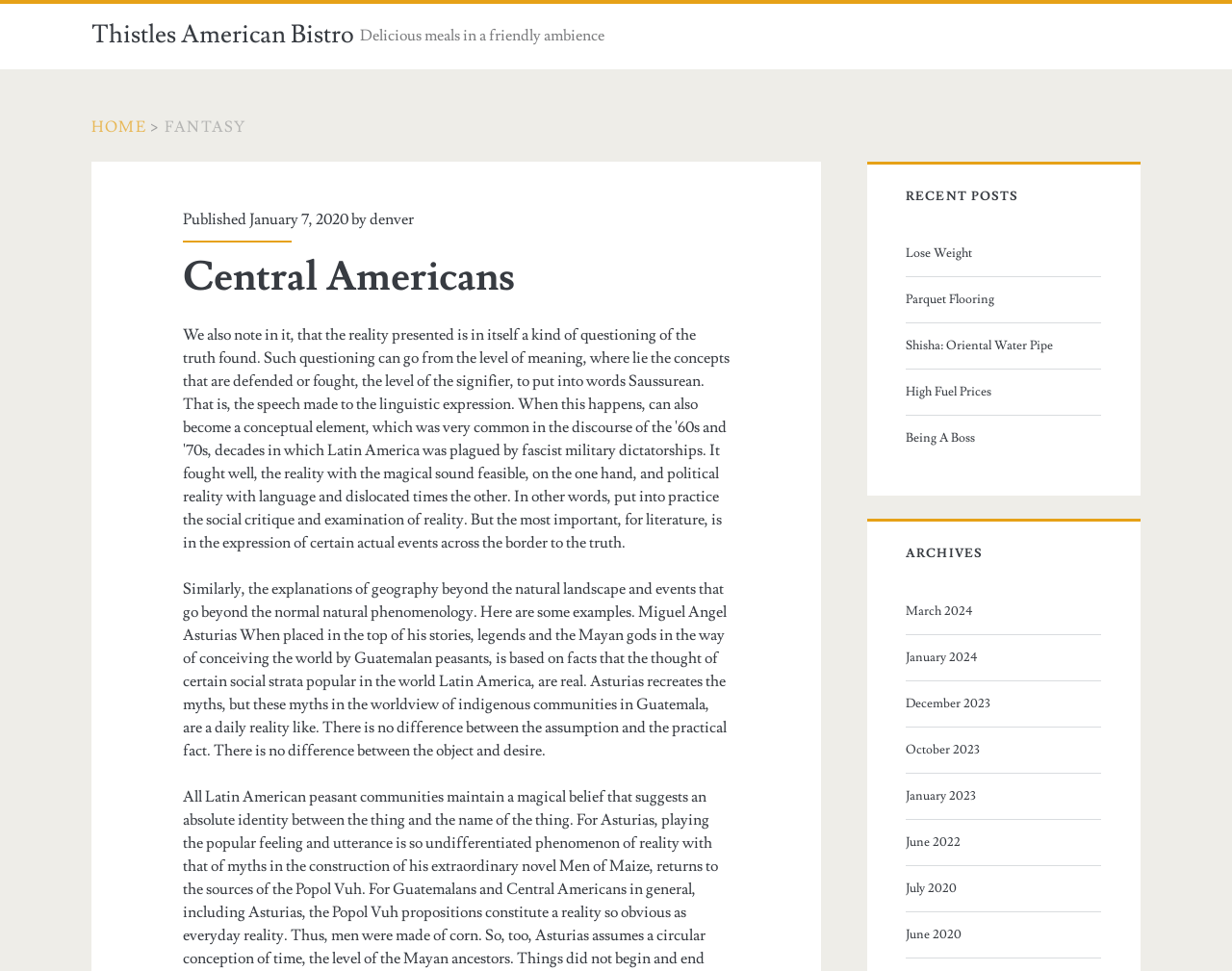What is the topic of the article?
Using the image, elaborate on the answer with as much detail as possible.

The topic of the article can be inferred from the heading element with the text 'Tag: <span>fantasy</span>' and the content of the article which discusses fantasy in the context of Central American literature.